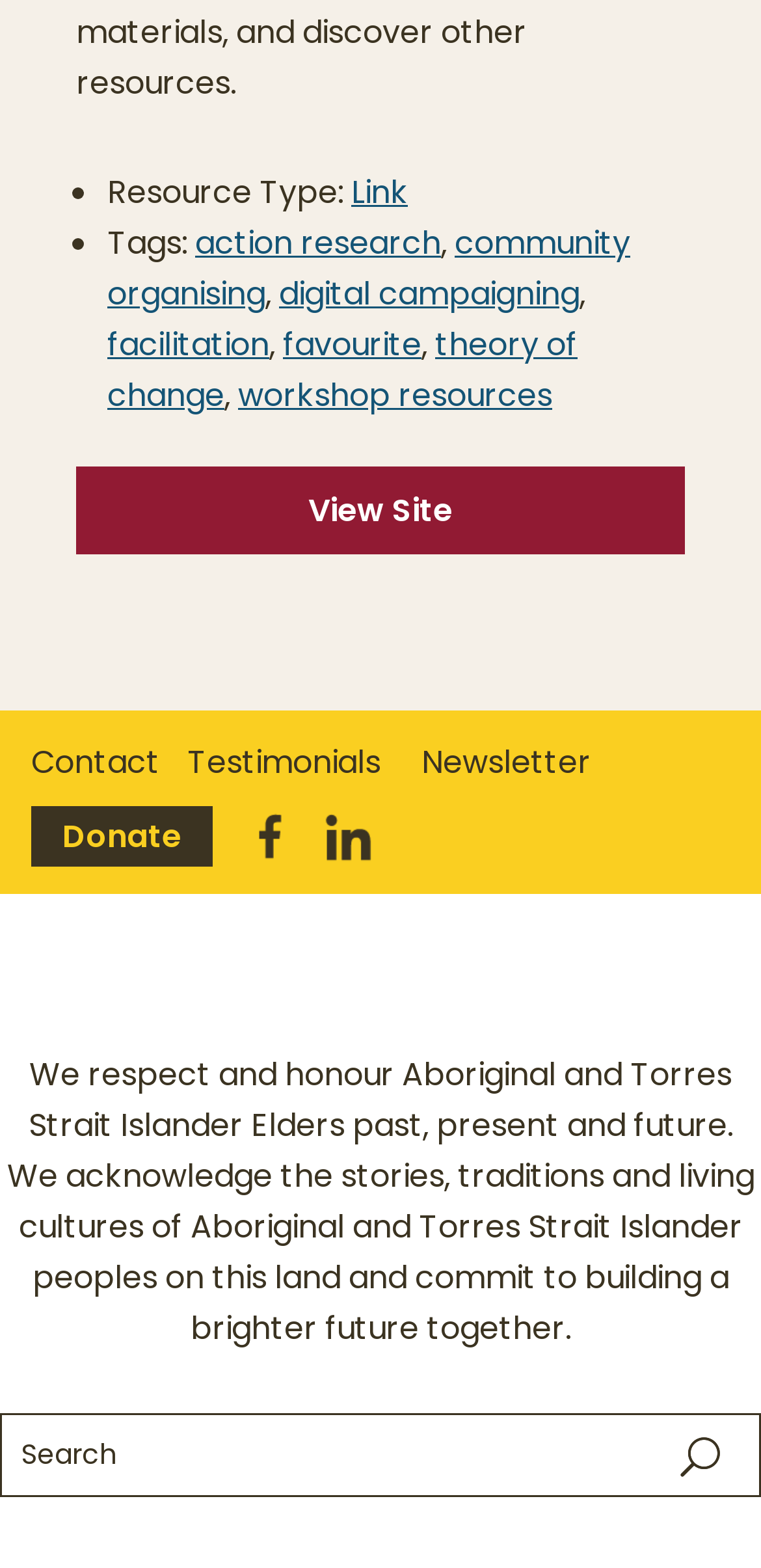What is the last link in the top section?
Use the image to give a comprehensive and detailed response to the question.

The last link in the top section is 'View Site' which is indicated by the link element with the text 'View Site '.